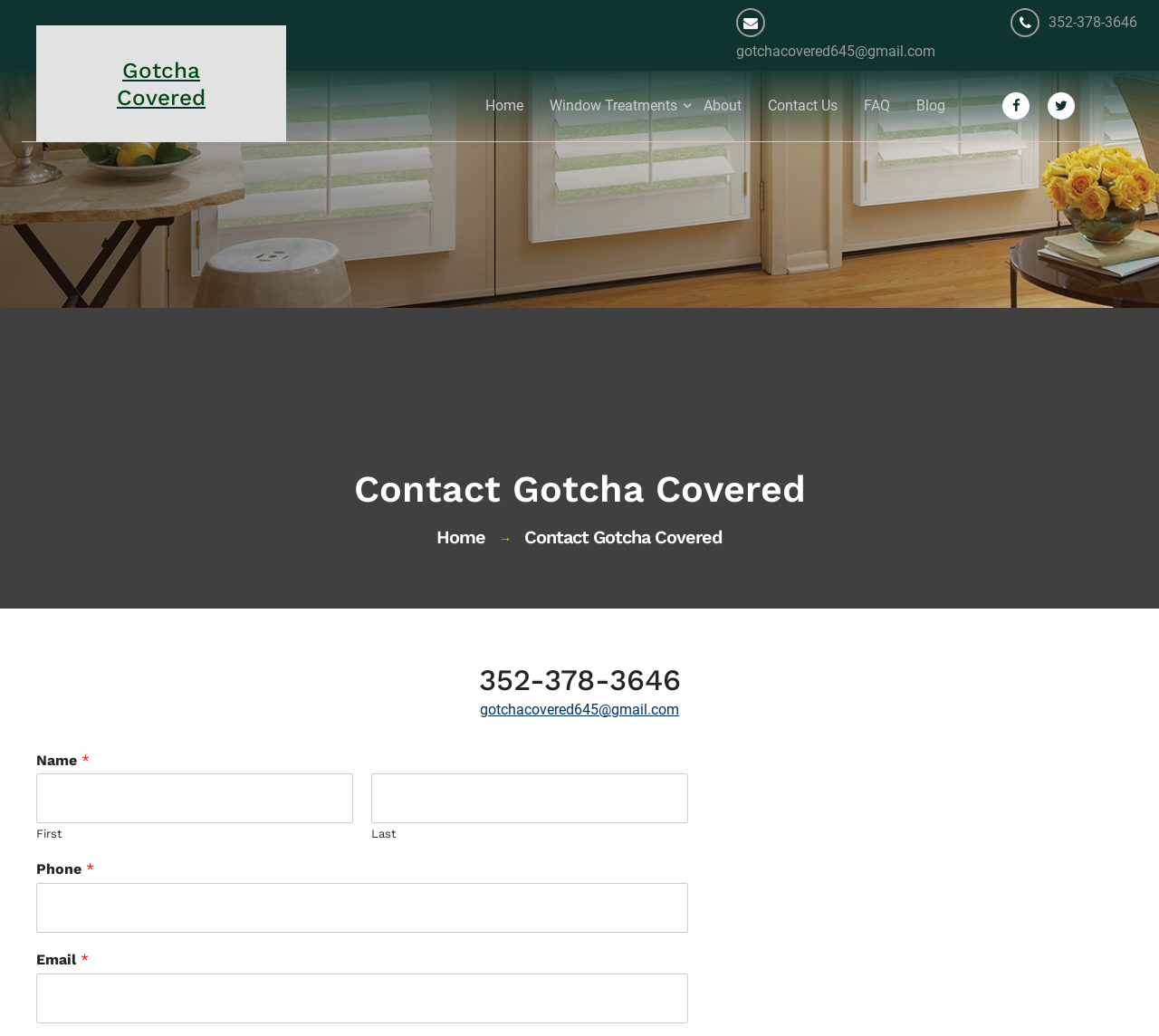Can you determine the bounding box coordinates of the area that needs to be clicked to fulfill the following instruction: "Enter your name in the 'Name *' field"?

[0.031, 0.747, 0.305, 0.795]